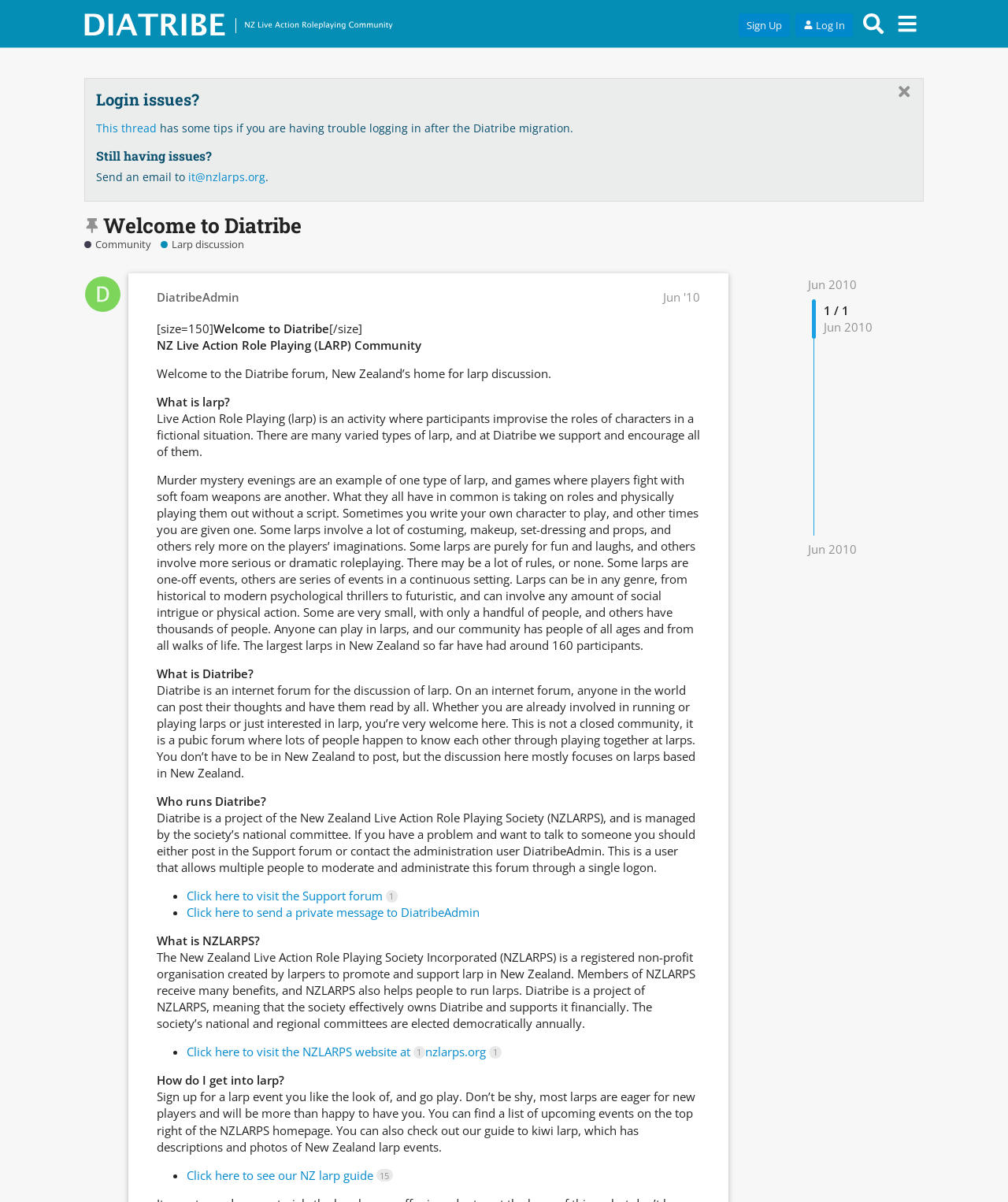Identify and provide the text content of the webpage's primary headline.

Welcome to Diatribe